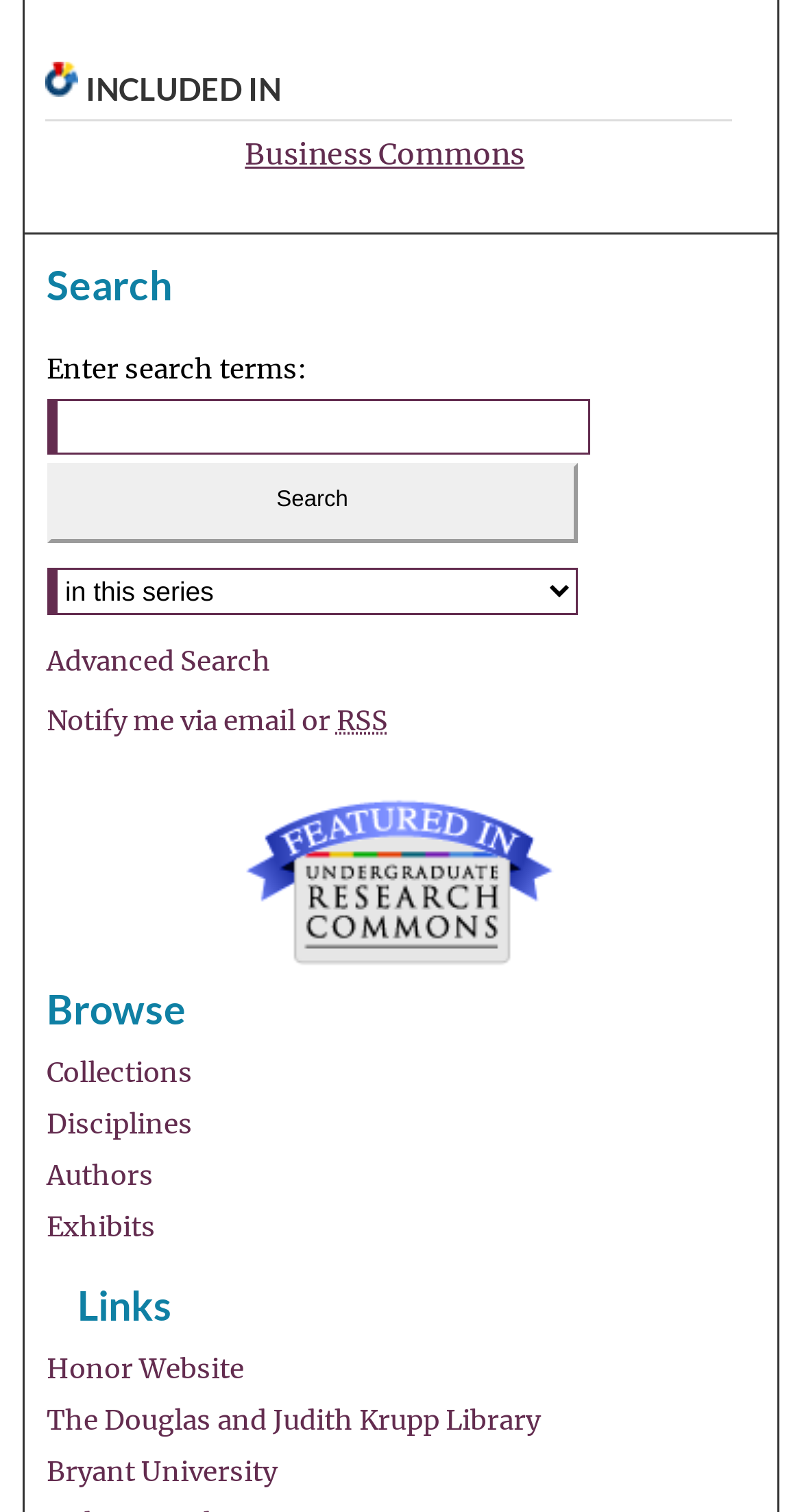Please give the bounding box coordinates of the area that should be clicked to fulfill the following instruction: "go to Deu12". The coordinates should be in the format of four float numbers from 0 to 1, i.e., [left, top, right, bottom].

None